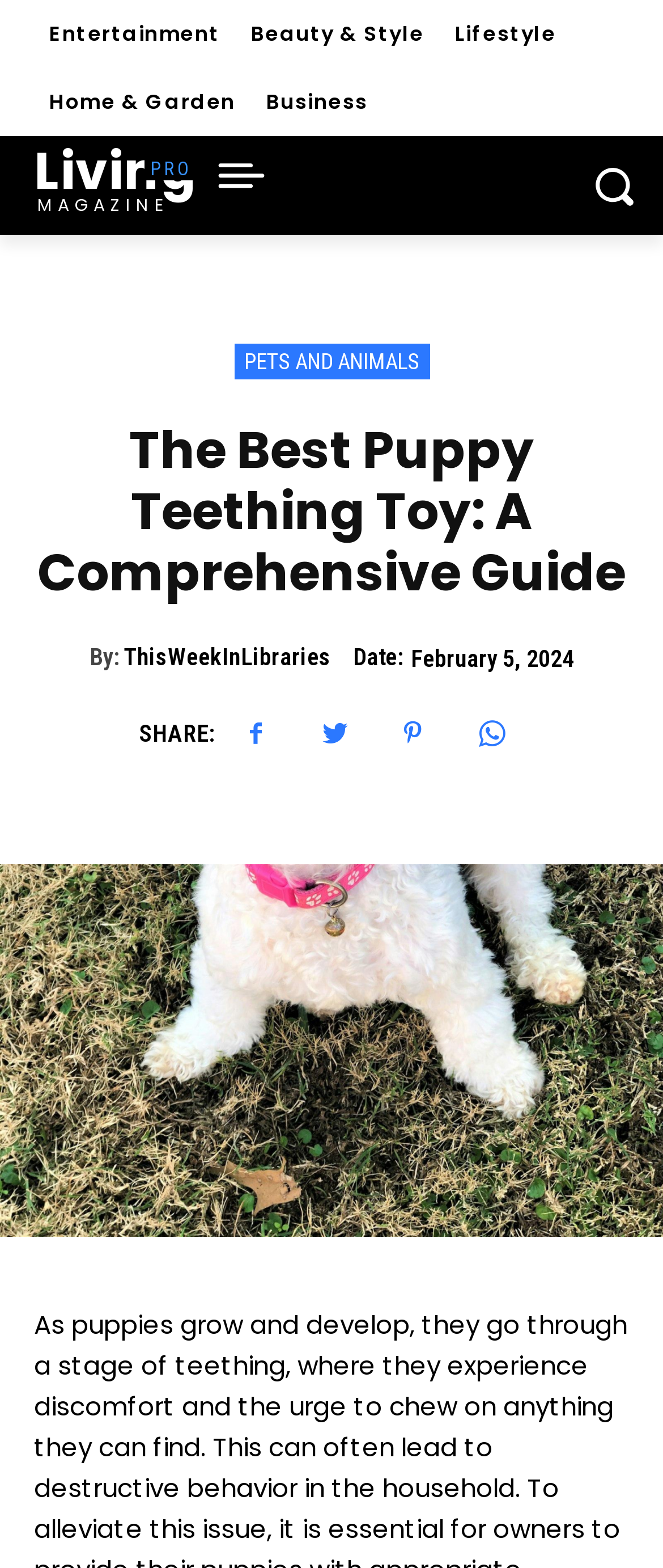Identify the bounding box coordinates of the region that needs to be clicked to carry out this instruction: "Visit the PETS AND ANIMALS section". Provide these coordinates as four float numbers ranging from 0 to 1, i.e., [left, top, right, bottom].

[0.353, 0.219, 0.647, 0.242]